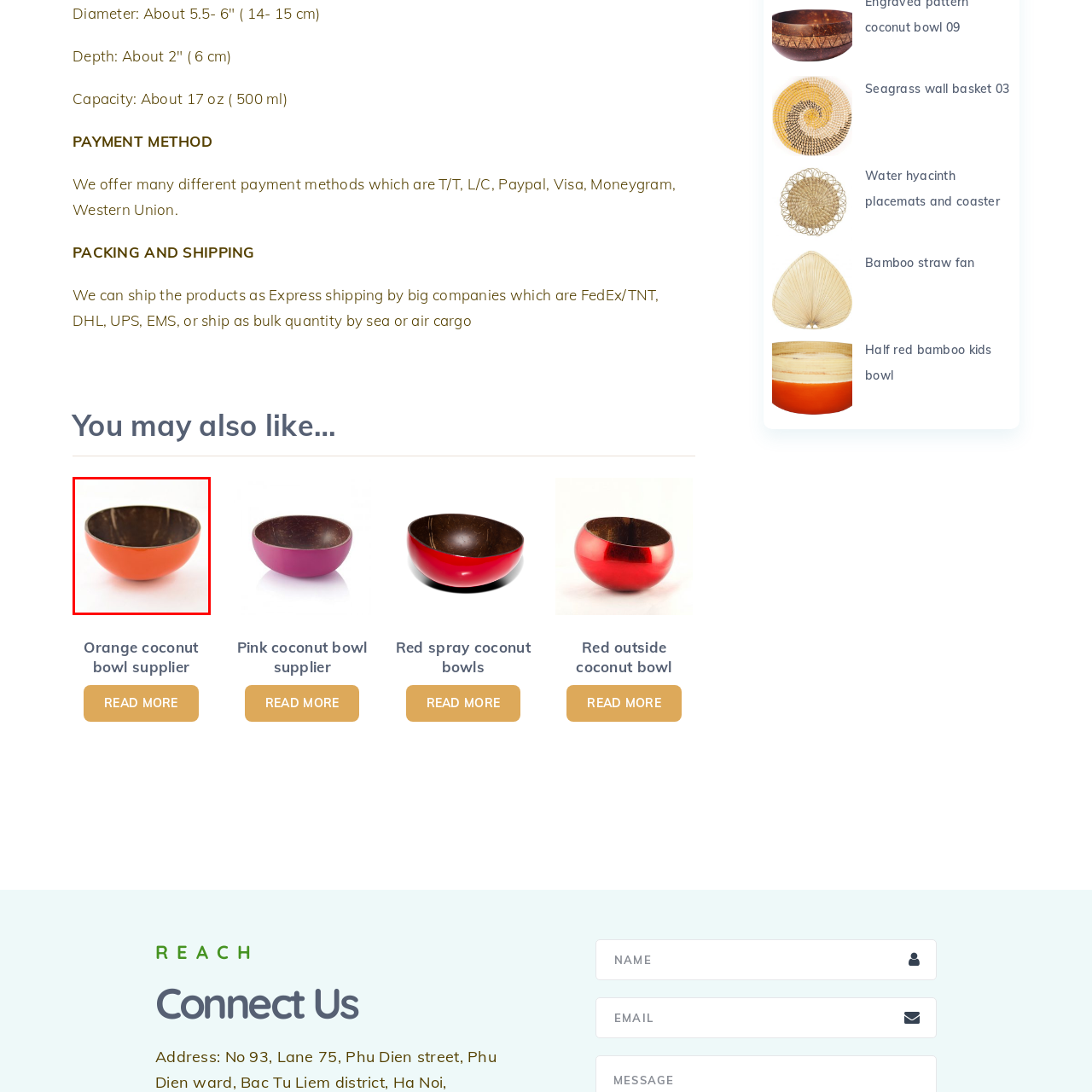Describe extensively the image that is contained within the red box.

This image showcases a beautifully crafted coconut bowl, characterized by its vibrant orange exterior and natural brown interior. The bowl's rounded shape and smooth finish make it an attractive addition to any kitchen or dining table. With a diameter of approximately 5.5 to 6 inches (14 to 15 cm) and a depth of about 2 inches (6 cm), it is perfect for serving snacks, salads, or decorative items. The bowl has a capacity of around 17 ounces (500 ml), providing ample space for a variety of uses. This item is a part of a selection offered by an orange coconut bowl supplier, highlighting the artisan craftsmanship and unique design of coconut bowls.